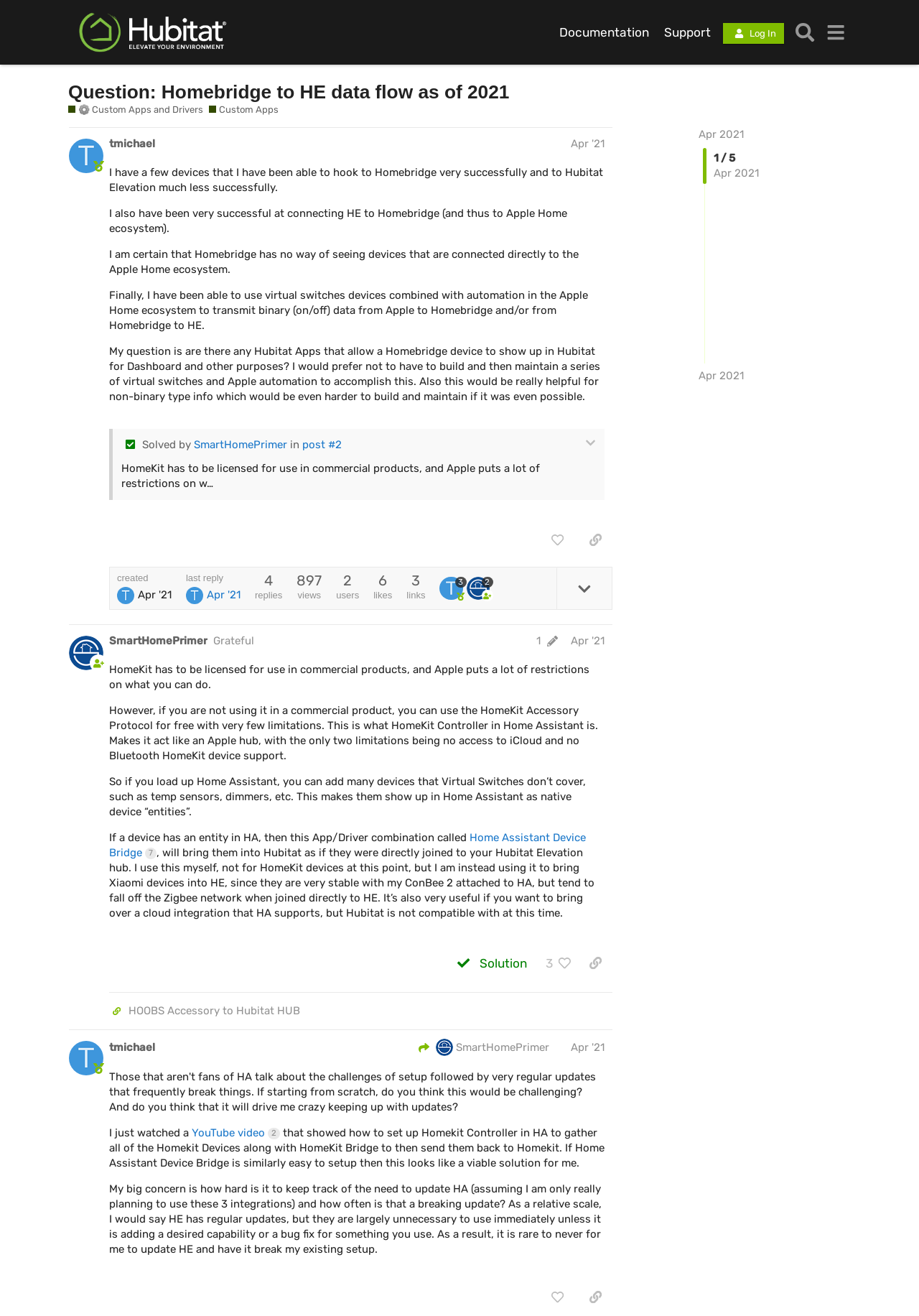Use a single word or phrase to answer this question: 
Who is the author of the first post?

tmichael